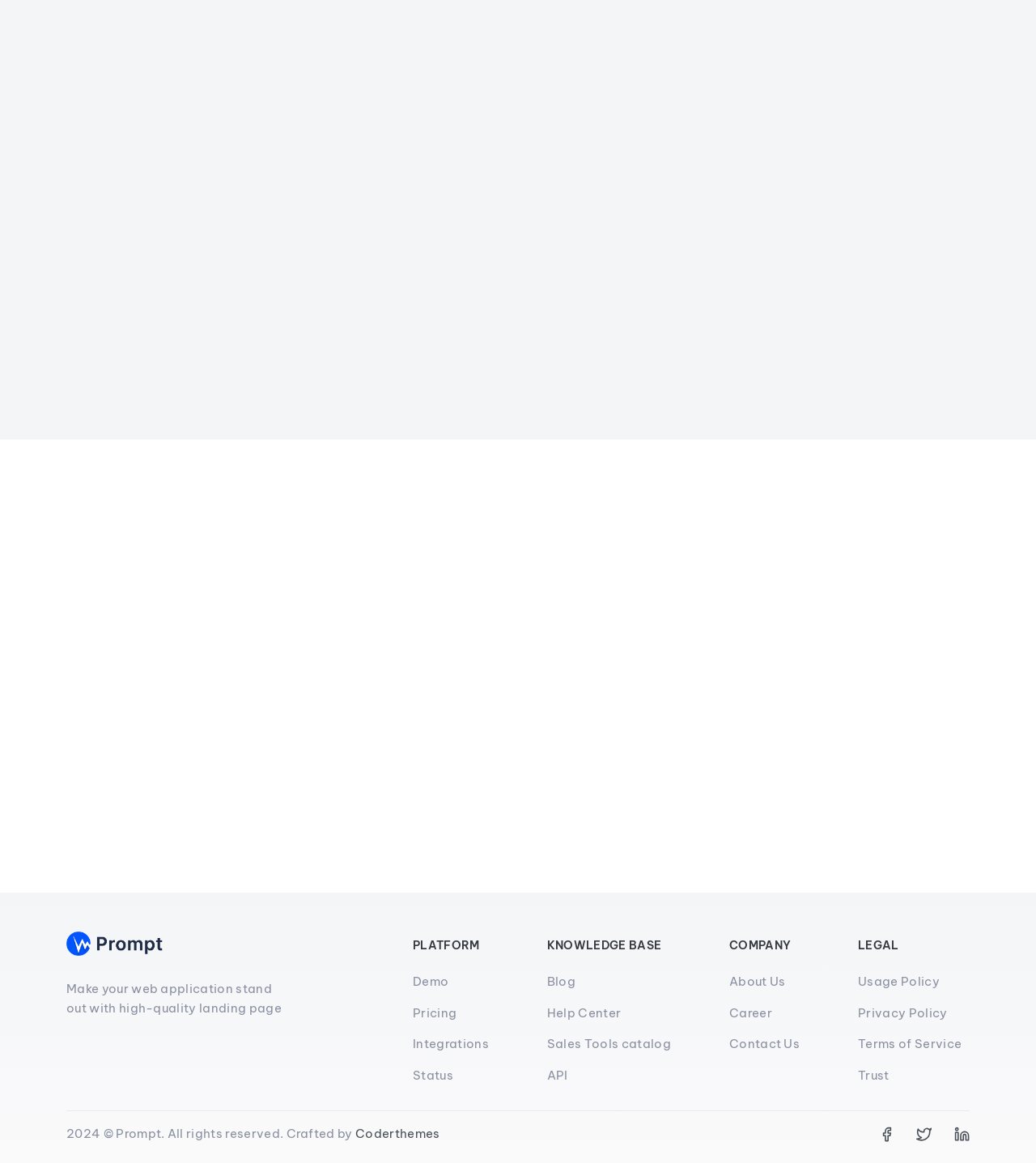Provide a brief response to the question below using a single word or phrase: 
How many links are there in the 'Get in touch' section?

2